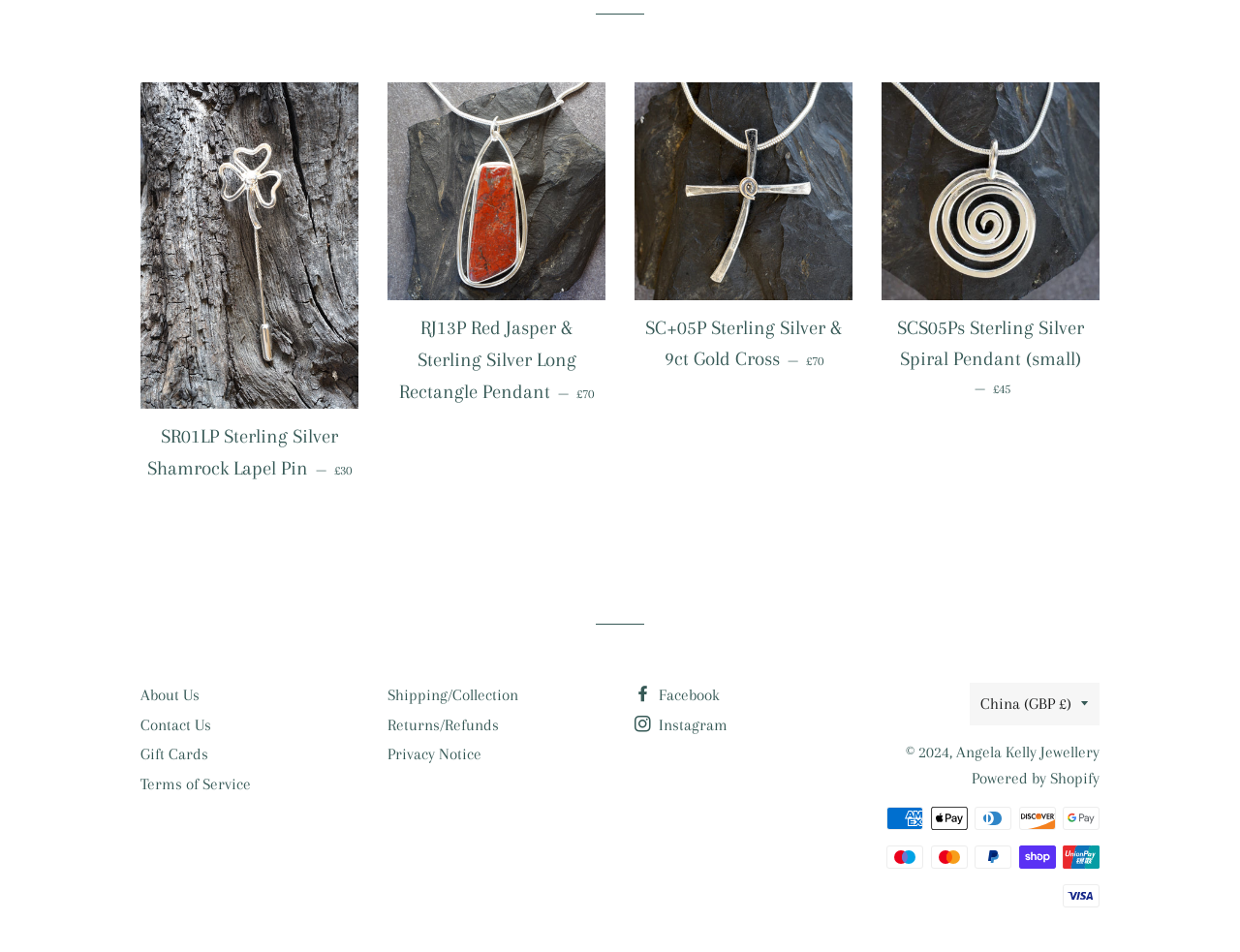Please mark the bounding box coordinates of the area that should be clicked to carry out the instruction: "Select China as country/region".

[0.782, 0.717, 0.887, 0.762]